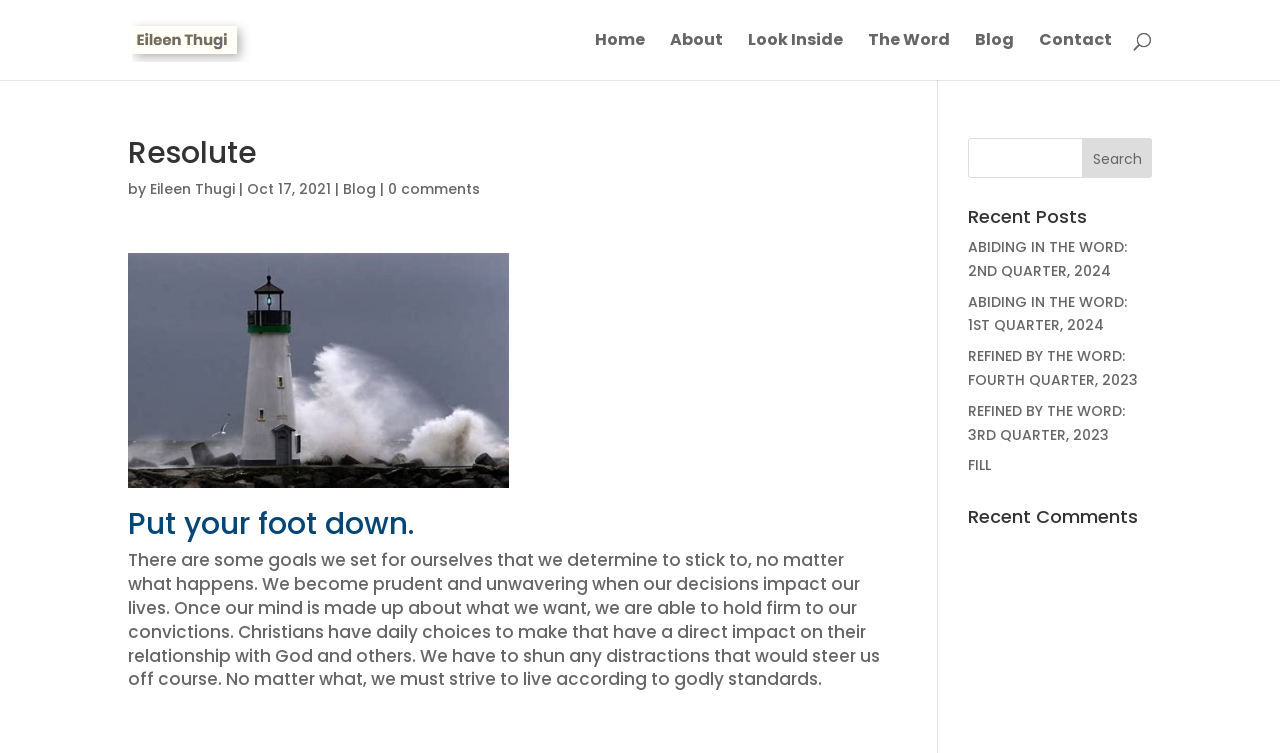Identify the bounding box coordinates of the region that should be clicked to execute the following instruction: "Contact Eileen Thugi".

[0.812, 0.044, 0.869, 0.106]